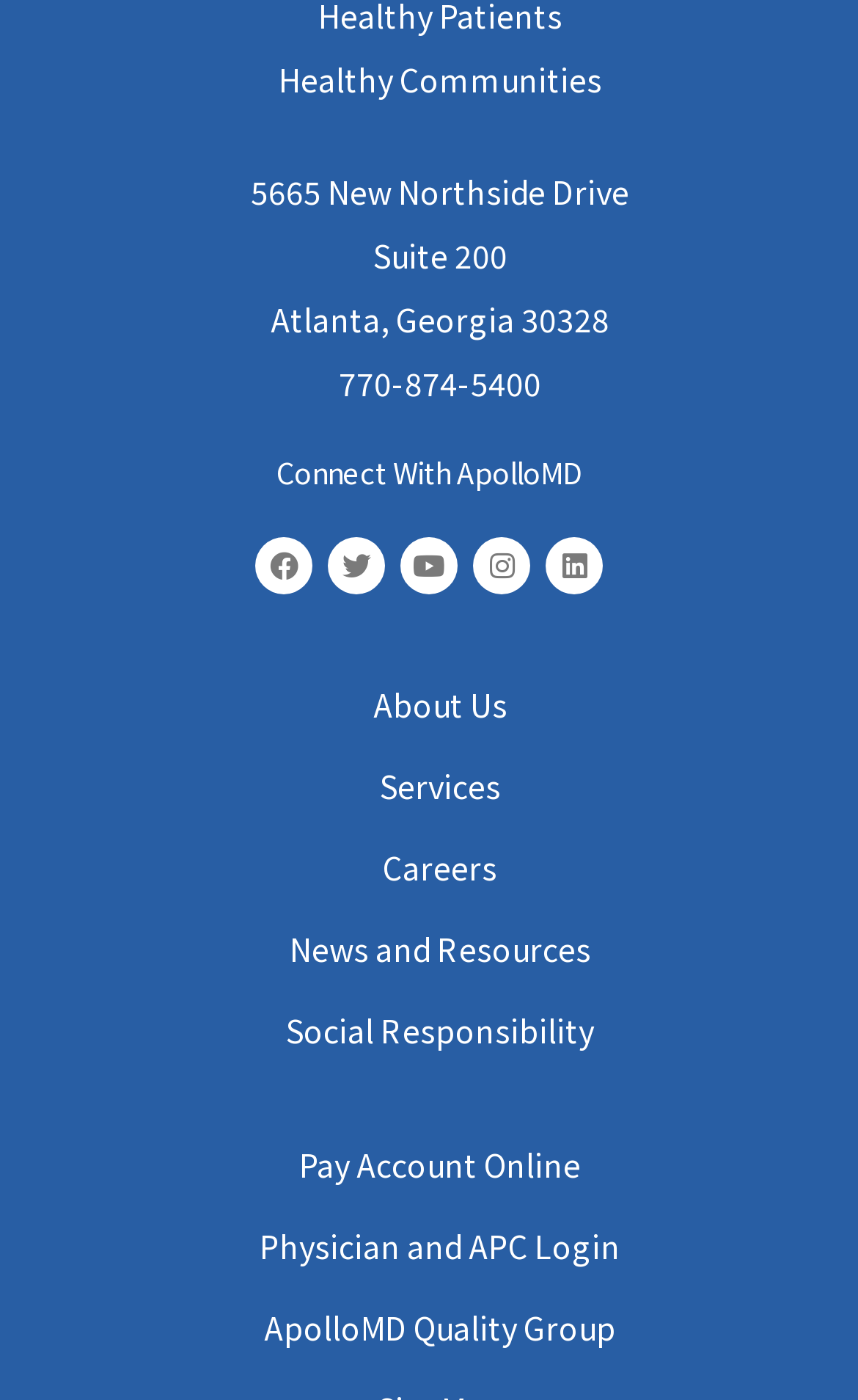Find the bounding box coordinates of the element you need to click on to perform this action: 'Call the phone number 770-874-5400'. The coordinates should be represented by four float values between 0 and 1, in the format [left, top, right, bottom].

[0.051, 0.257, 0.974, 0.29]